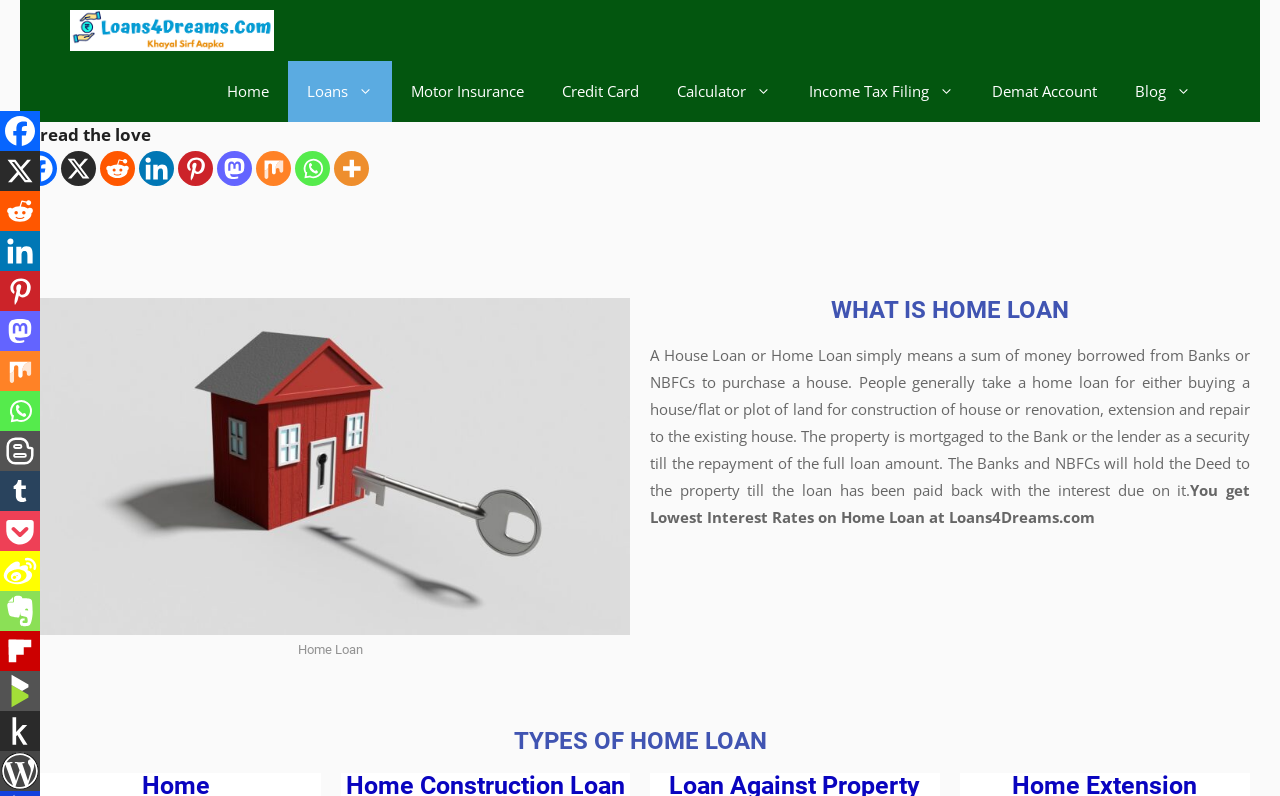Identify the bounding box coordinates of the HTML element based on this description: "aria-label="Kindle It" title="Kindle It"".

[0.0, 0.893, 0.031, 0.943]